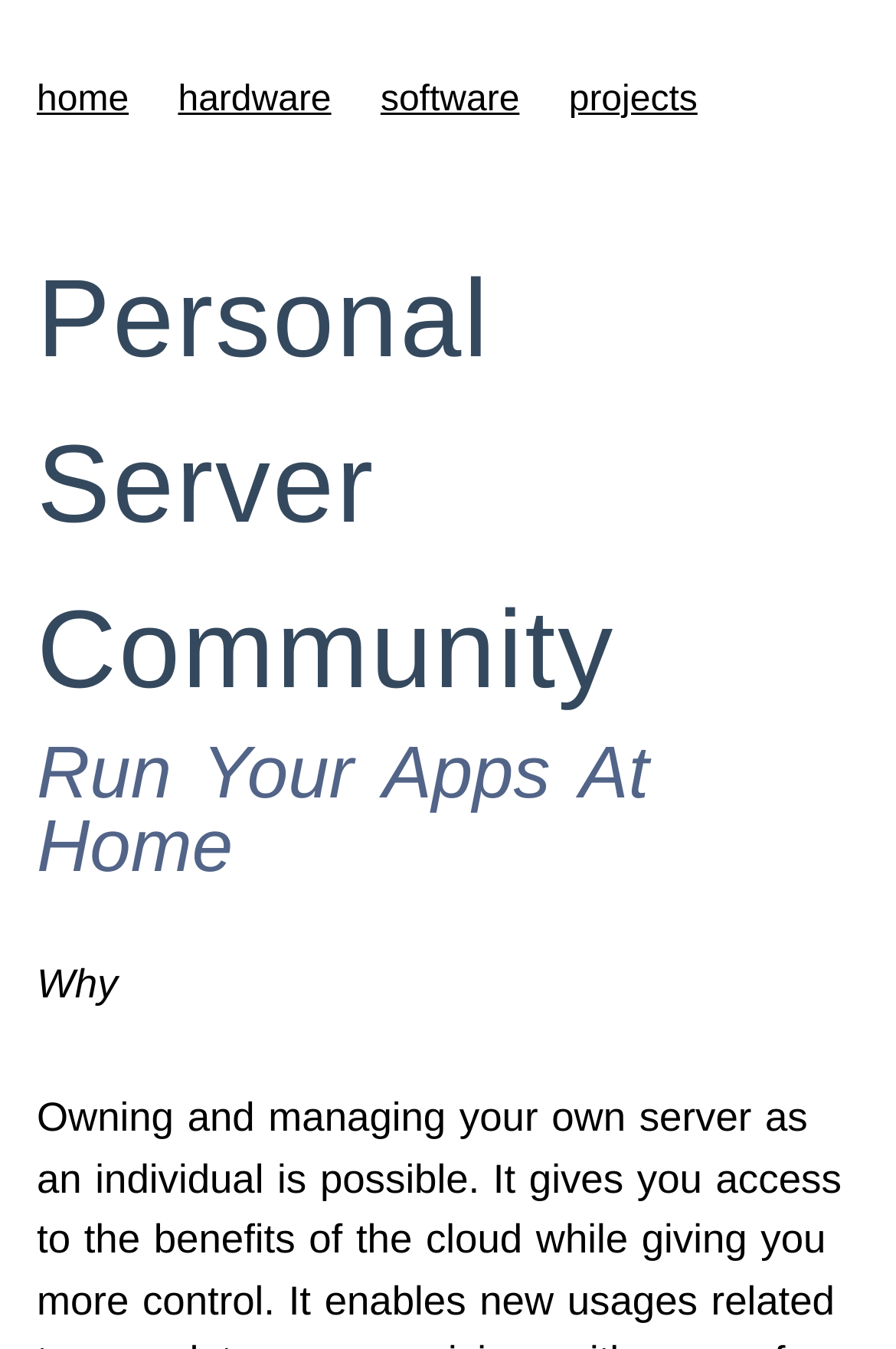How many headings are on the page?
Refer to the image and answer the question using a single word or phrase.

2